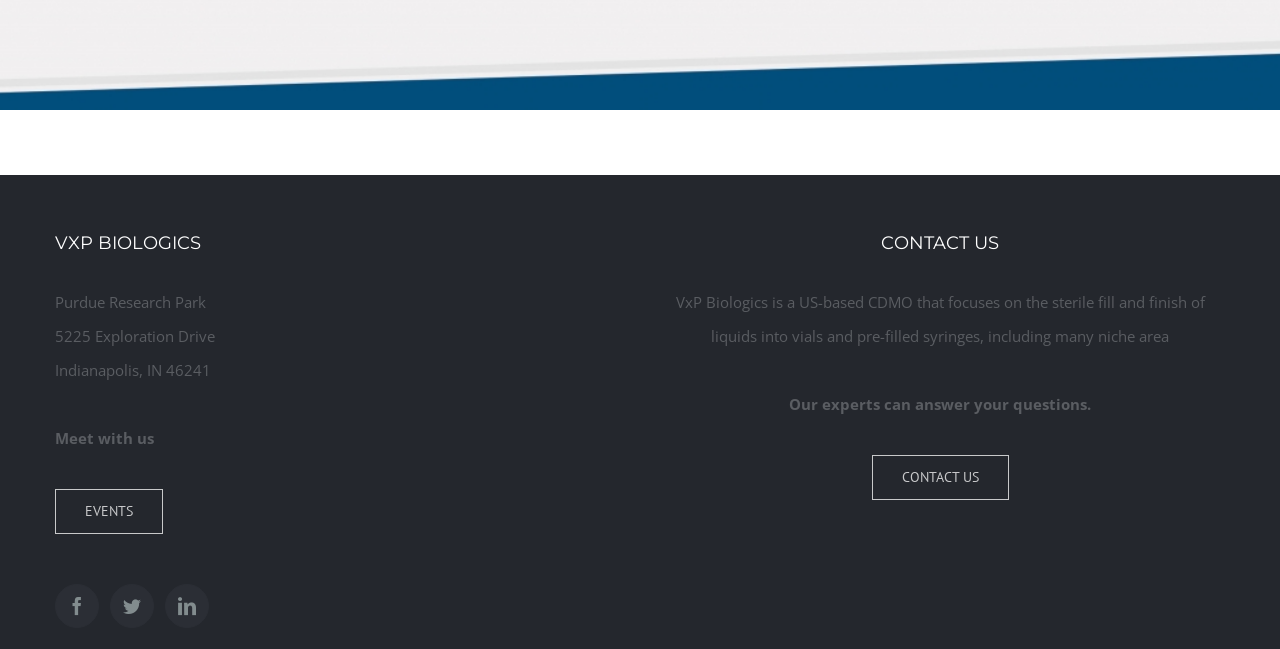Based on the image, give a detailed response to the question: What is the bounding box coordinate of the 'CONTACT US' heading?

I found the bounding box coordinate by looking at the heading element with ID 141, which contains the text 'CONTACT US'.